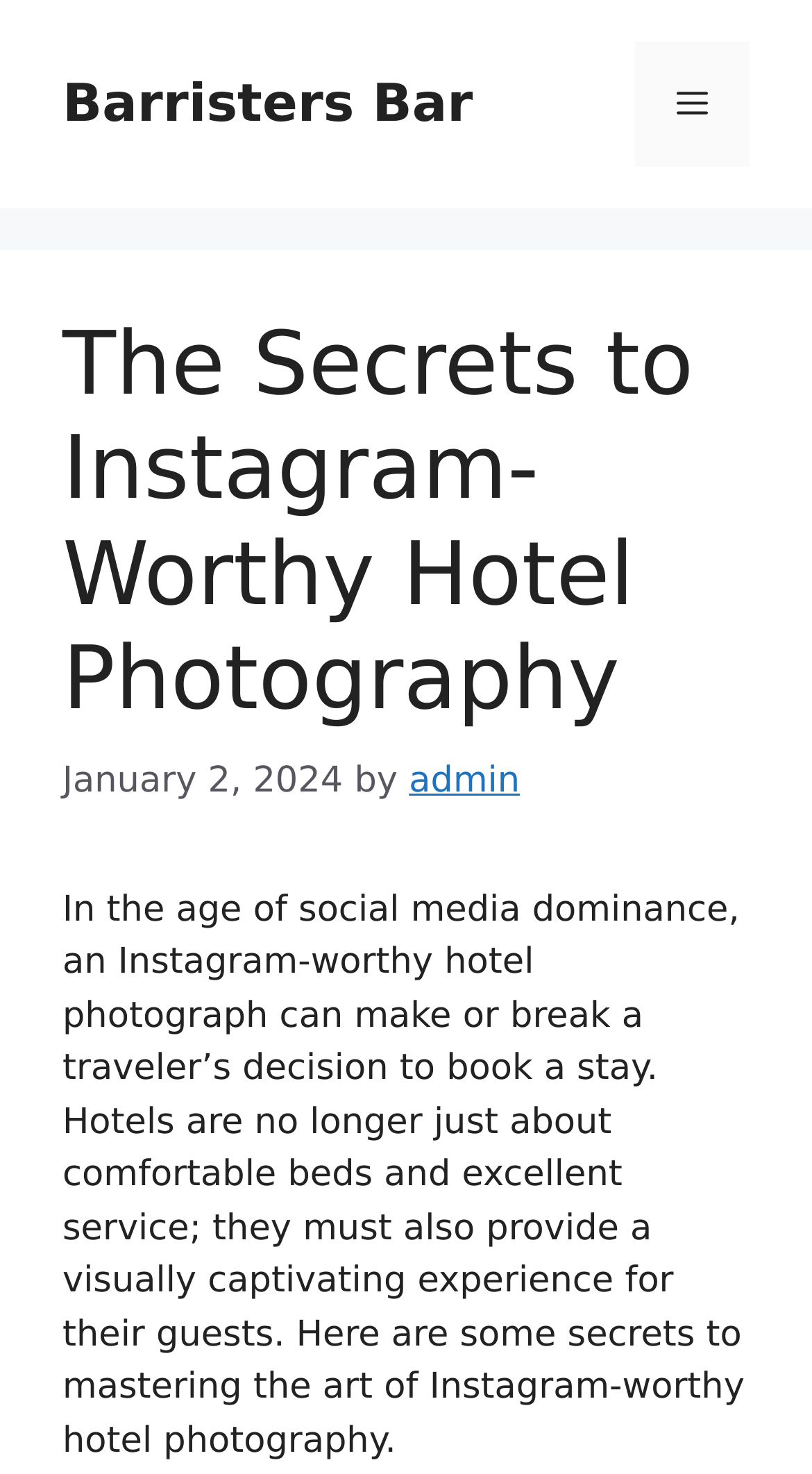Please provide a comprehensive answer to the question based on the screenshot: When was the article published?

The publication date of the article can be found below the main heading, where it says 'January 2, 2024'.